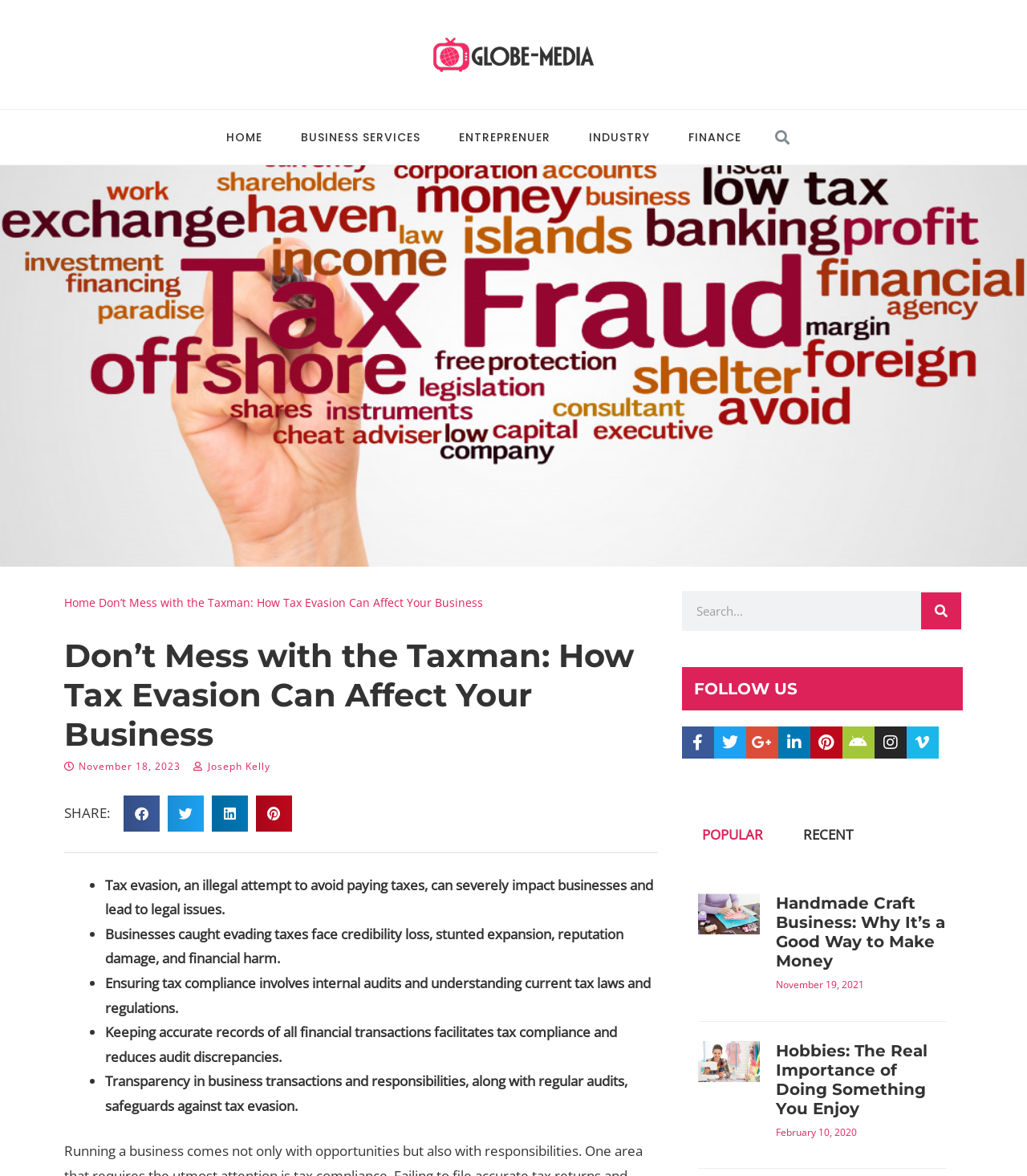Using the webpage screenshot, find the UI element described by Joseph Kelly. Provide the bounding box coordinates in the format (top-left x, top-left y, bottom-right x, bottom-right y), ensuring all values are floating point numbers between 0 and 1.

[0.188, 0.648, 0.263, 0.656]